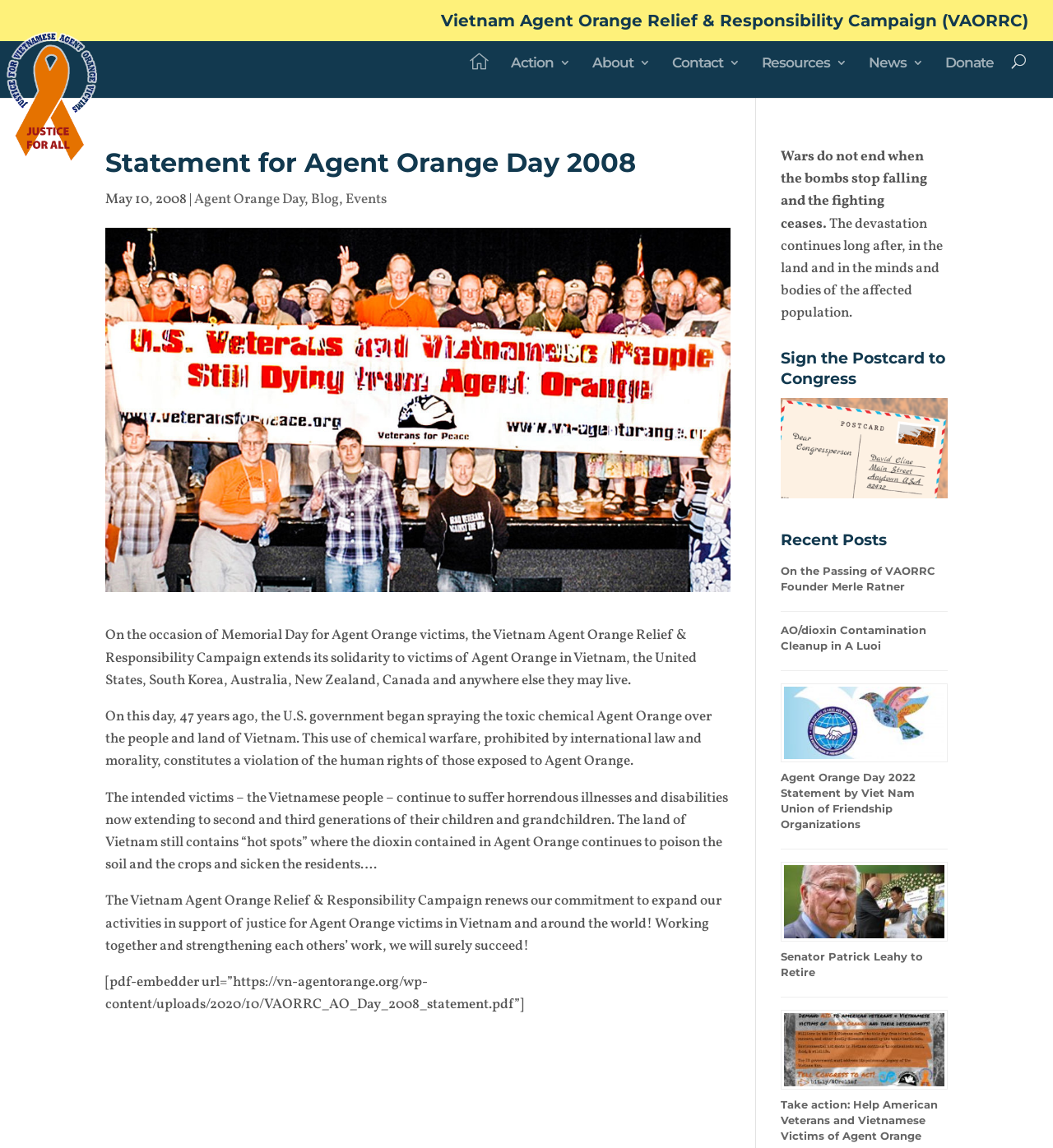What can be done to help American Veterans and Vietnamese Victims of Agent Orange?
Can you offer a detailed and complete answer to this question?

I found the answer by looking at the link with the text 'Take action: Help American Veterans and Vietnamese Victims of Agent Orange' at the bottom of the webpage, which suggests that taking action is a way to help American Veterans and Vietnamese Victims of Agent Orange.